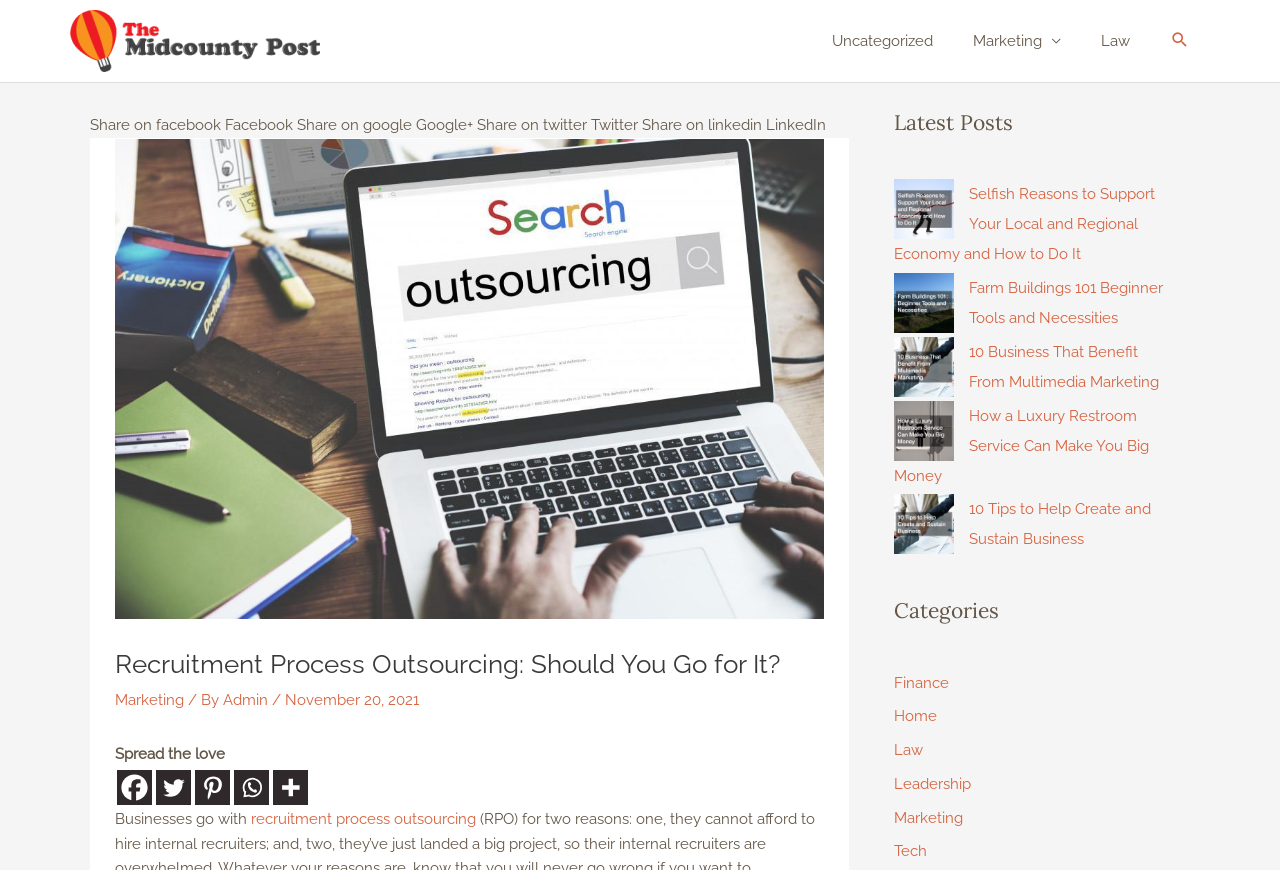Determine the bounding box coordinates for the element that should be clicked to follow this instruction: "Click on the link to read about recruitment process outsourcing". The coordinates should be given as four float numbers between 0 and 1, in the format [left, top, right, bottom].

[0.196, 0.931, 0.372, 0.952]